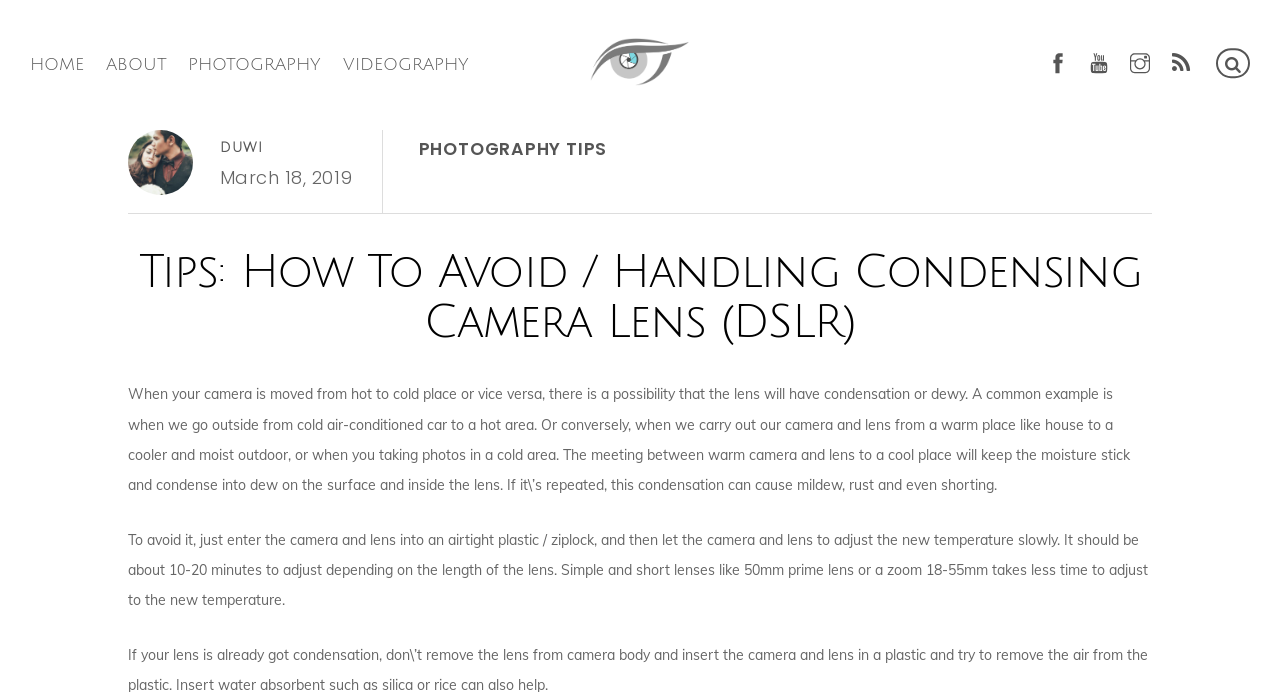What is the consequence of repeated condensation on the lens?
Deliver a detailed and extensive answer to the question.

According to the webpage, if the condensation is repeated, it can cause mildew, rust, and even shorting on the lens.